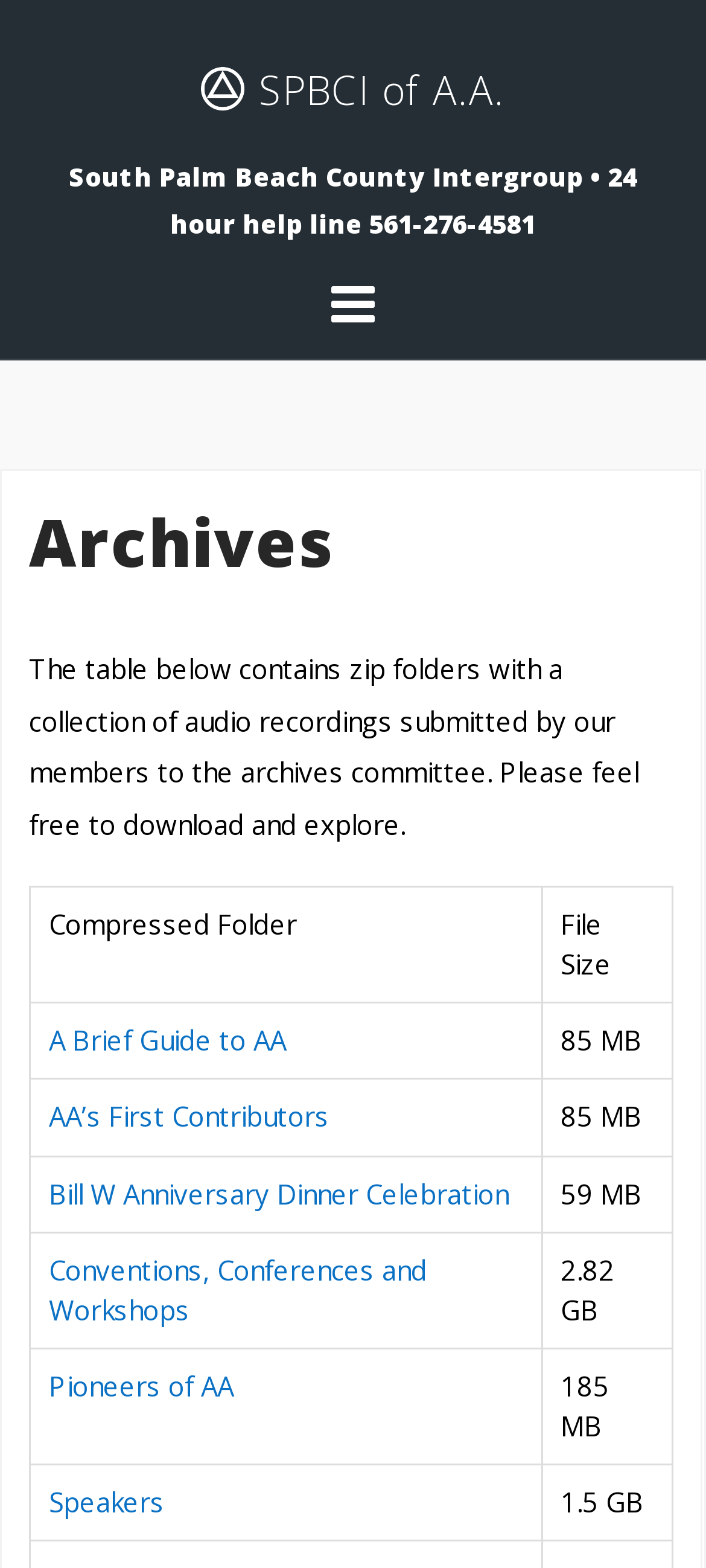How many audio recordings are available?
Can you provide an in-depth and detailed response to the question?

I counted the number of rows in the table below the heading 'Archives', each row representing an audio recording. There are 6 rows in total.